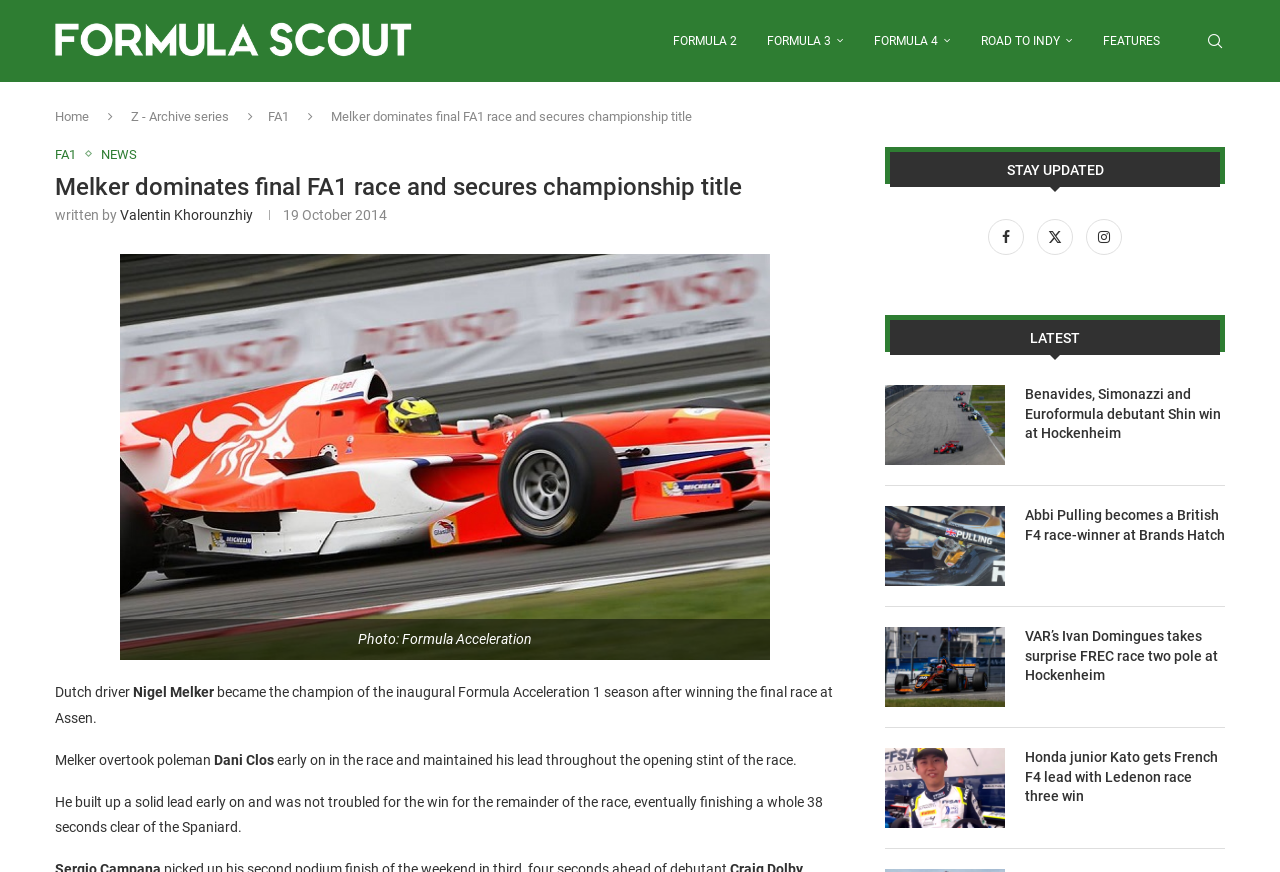Determine the bounding box of the UI element mentioned here: "Valentin Khorounzhiy". The coordinates must be in the format [left, top, right, bottom] with values ranging from 0 to 1.

[0.094, 0.238, 0.198, 0.256]